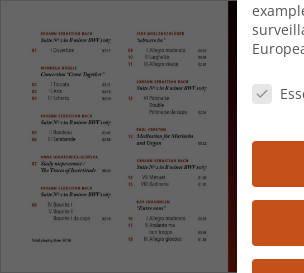Who is one of the composers featured in the score?
Answer the question with a single word or phrase, referring to the image.

Johann Sebastian Bach